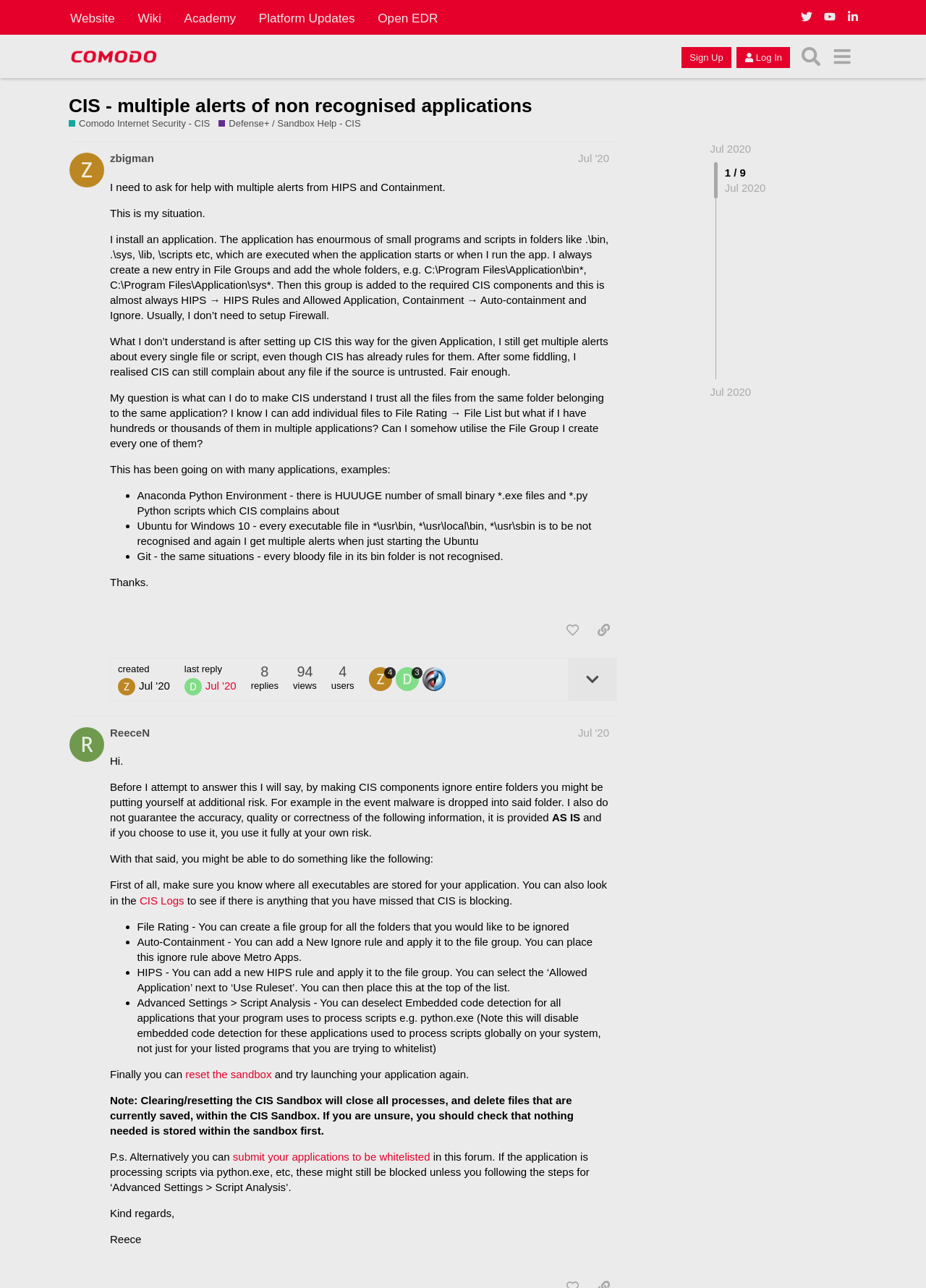Could you provide the bounding box coordinates for the portion of the screen to click to complete this instruction: "Go to the Comodo Forum homepage"?

[0.074, 0.033, 0.172, 0.055]